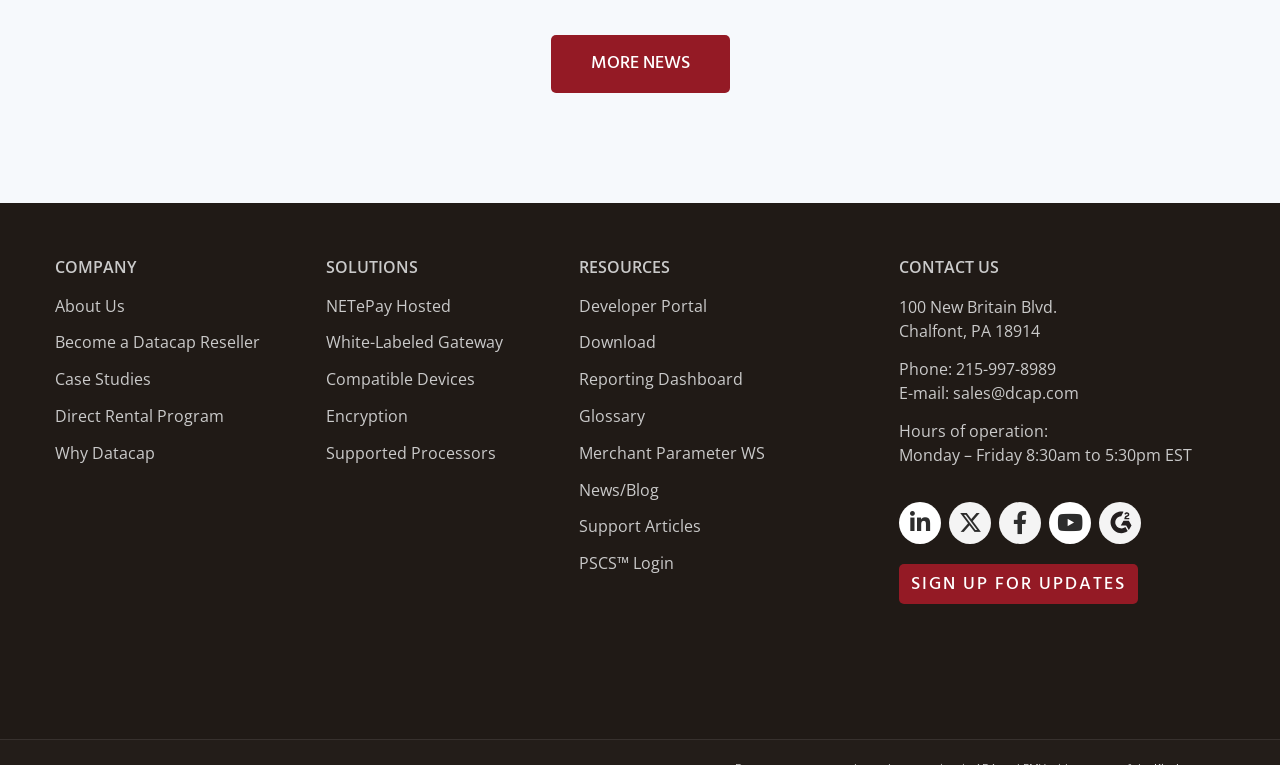Give a concise answer of one word or phrase to the question: 
How many social media links are there?

4